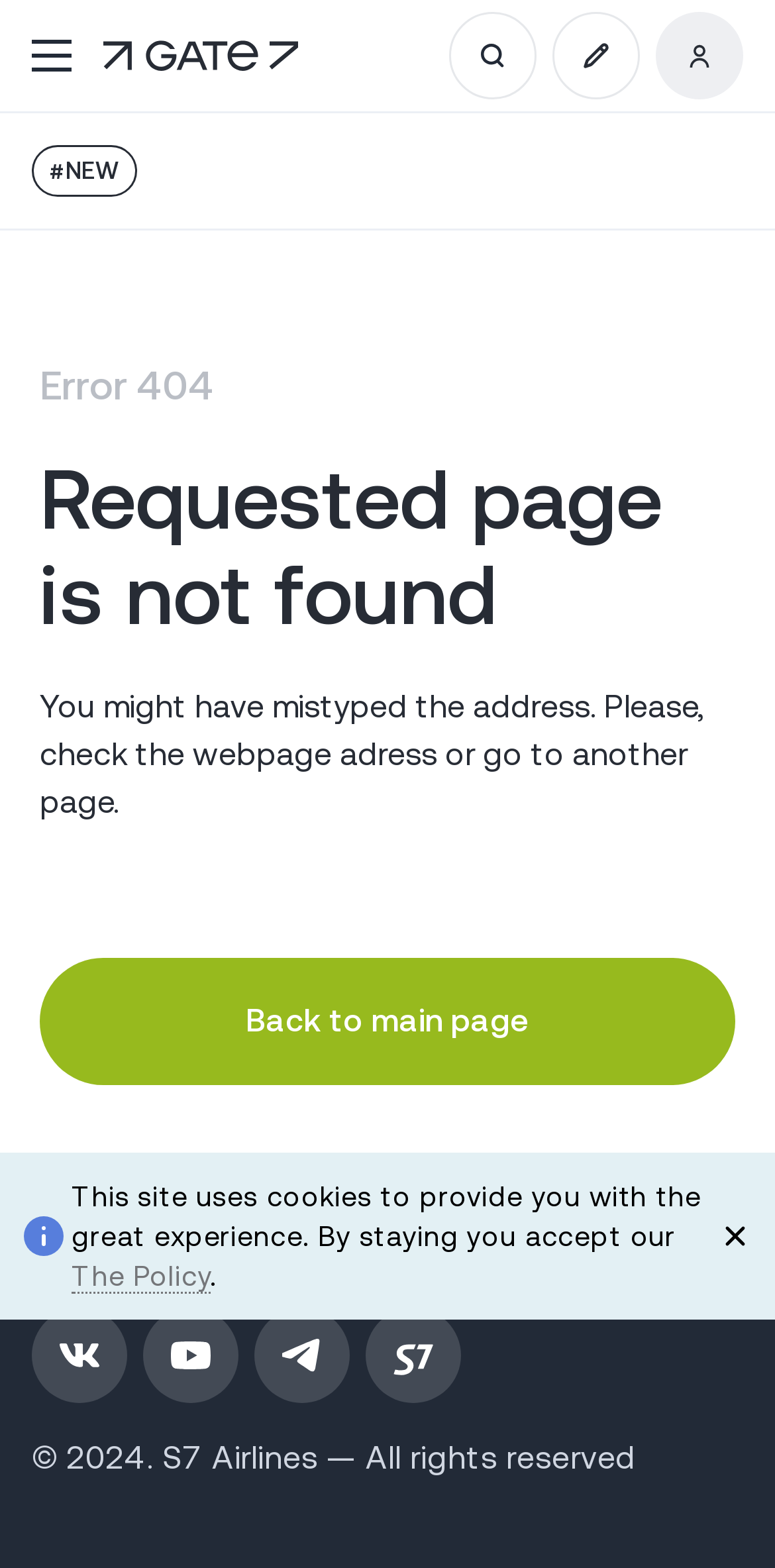Respond to the question below with a concise word or phrase:
How many StaticText elements are there in the main content area?

3